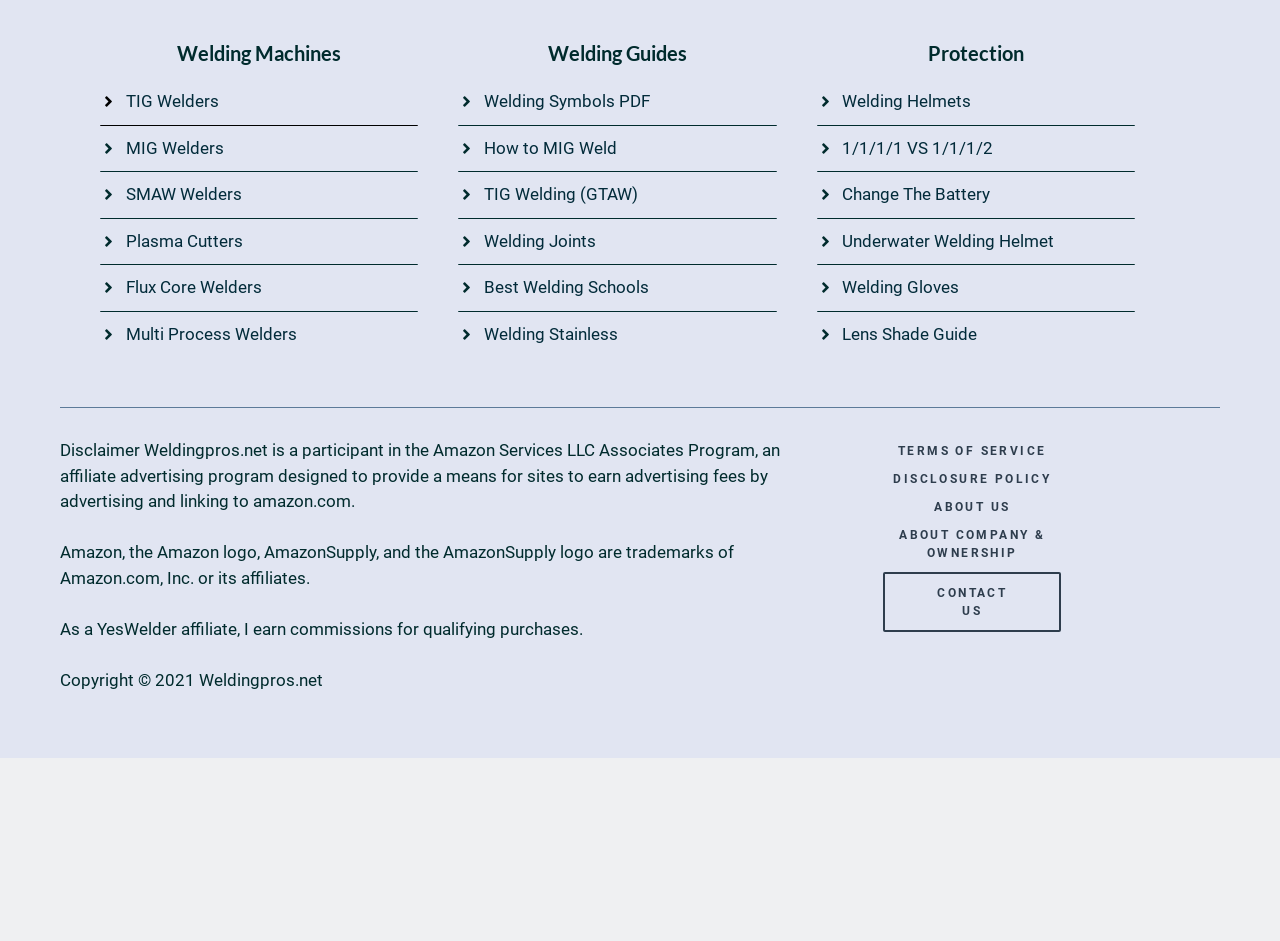Please identify the bounding box coordinates of the element that needs to be clicked to execute the following command: "Check DMCA.com Protection Status". Provide the bounding box using four float numbers between 0 and 1, formatted as [left, top, right, bottom].

[0.738, 0.716, 0.797, 0.738]